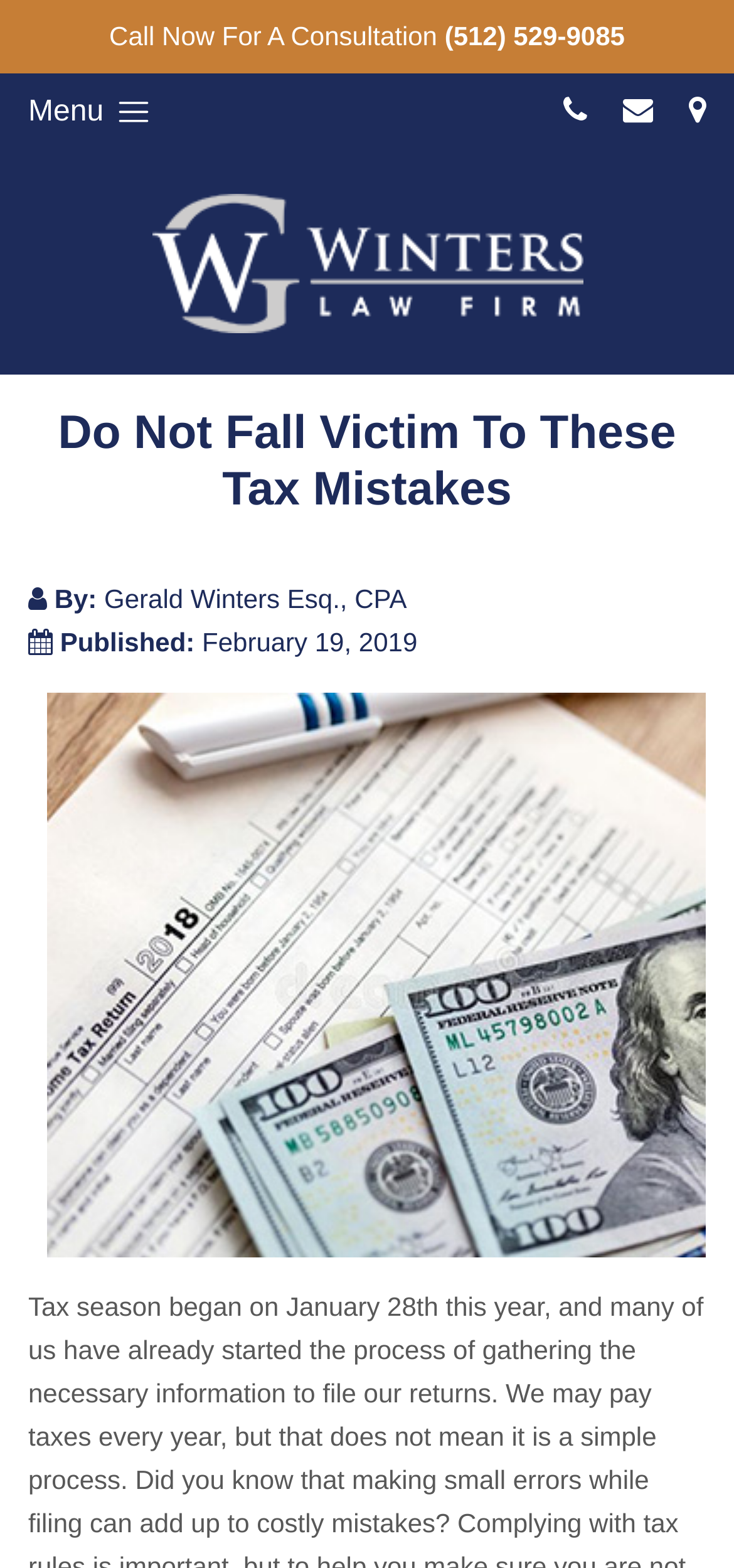What is the name of the author of the article?
Using the image, provide a detailed and thorough answer to the question.

I found the author's name by looking at the static text element 'By:' and the adjacent static text element 'Gerald Winters Esq., CPA' which are located below the main heading.